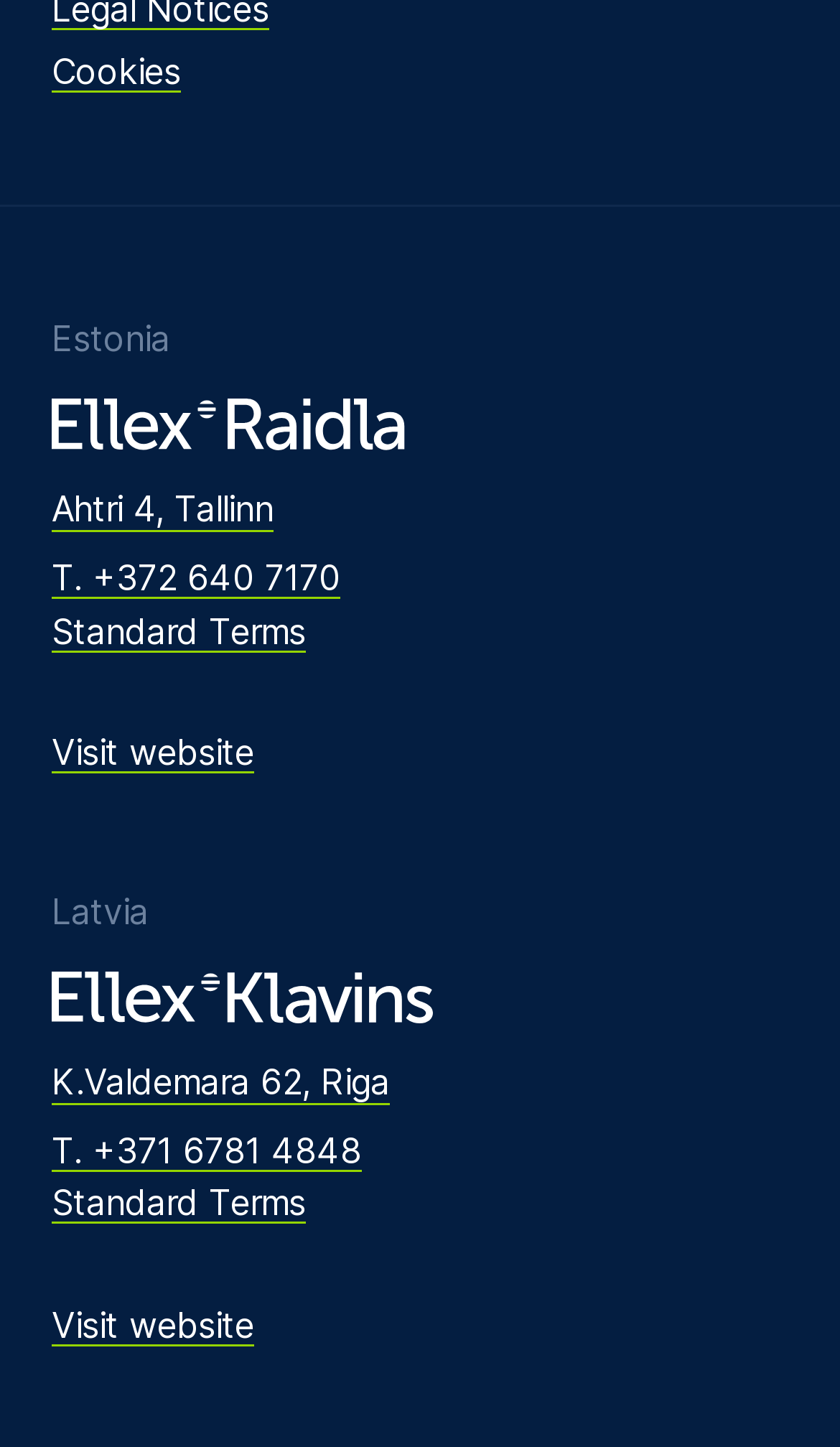Could you indicate the bounding box coordinates of the region to click in order to complete this instruction: "Call +372 640 7170".

[0.062, 0.383, 0.405, 0.419]